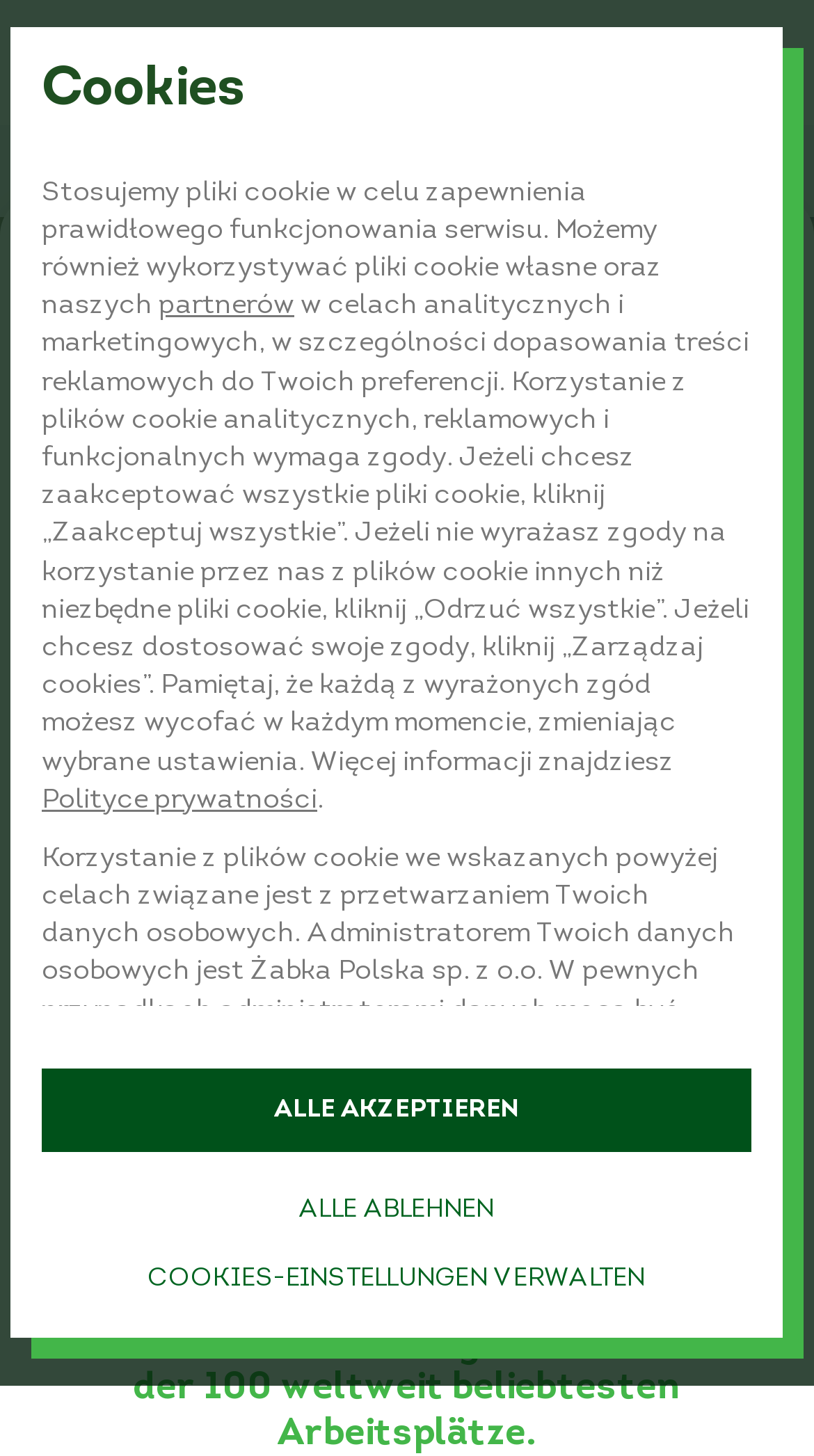Extract the bounding box of the UI element described as: "parent_node: UBER UNS aria-label="Menu"".

[0.0, 0.014, 0.103, 0.072]